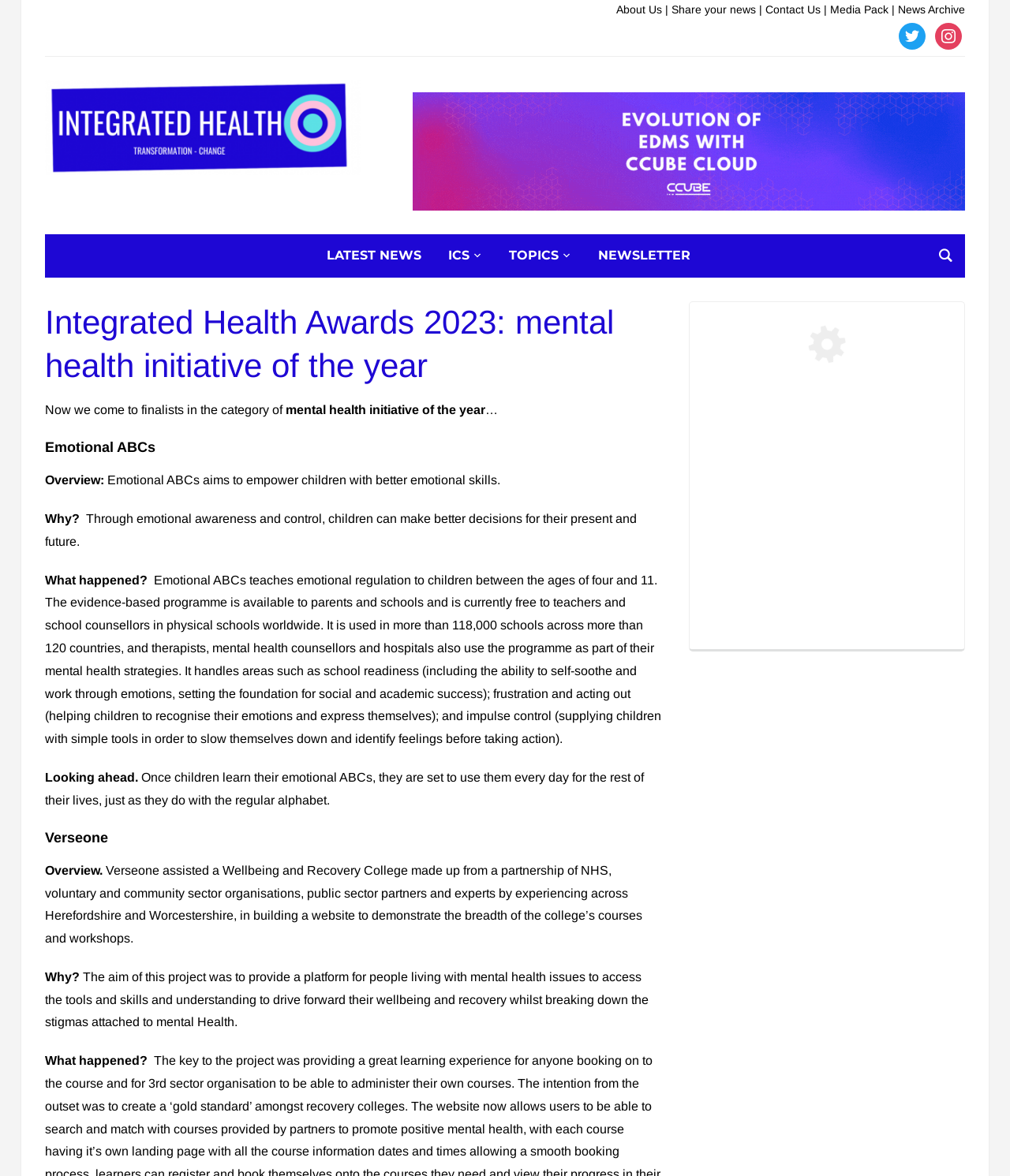Pinpoint the bounding box coordinates of the clickable area necessary to execute the following instruction: "Open the 'Media Pack'". The coordinates should be given as four float numbers between 0 and 1, namely [left, top, right, bottom].

[0.822, 0.003, 0.886, 0.013]